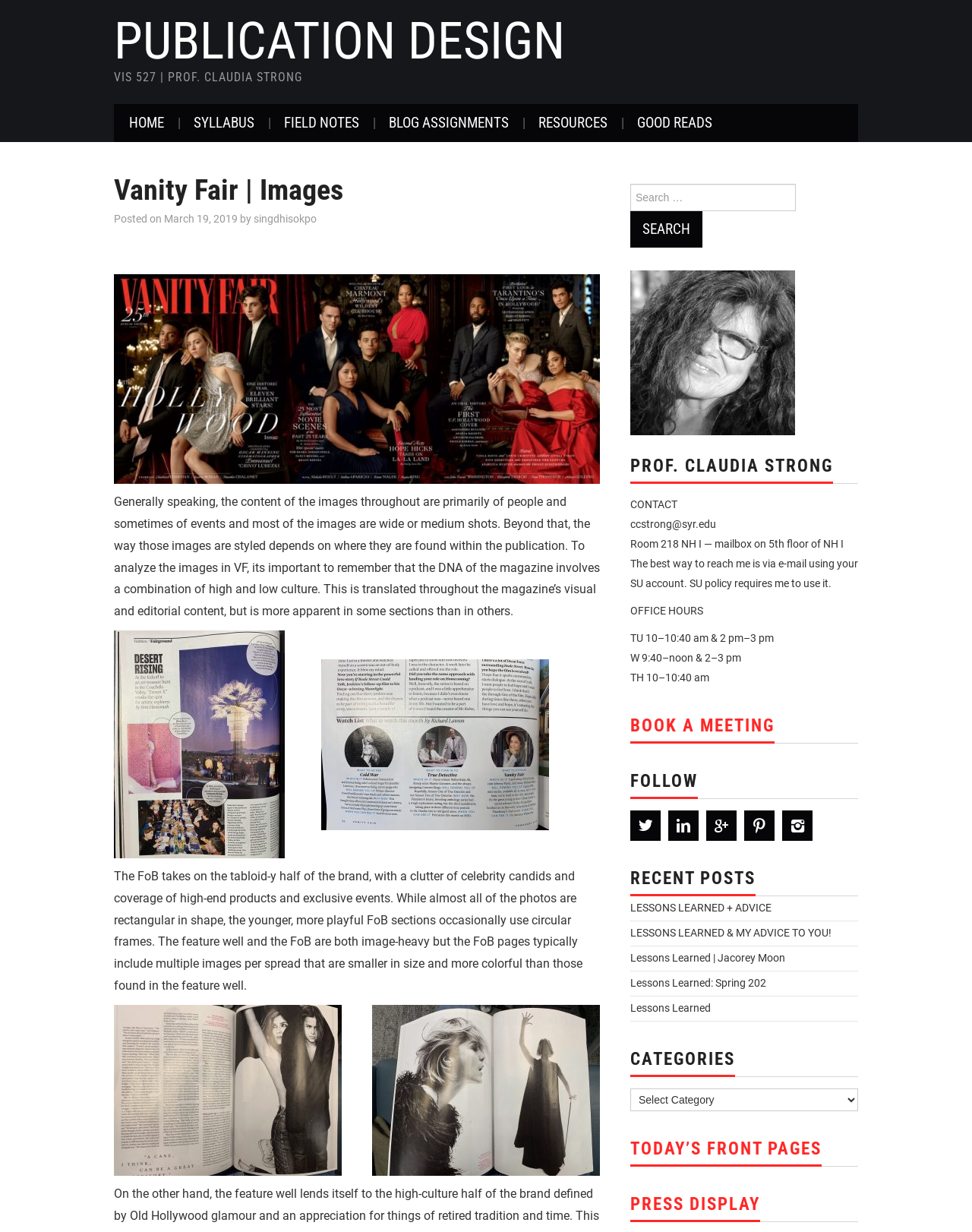Using the element description: "TODAY’S FRONT PAGES", determine the bounding box coordinates for the specified UI element. The coordinates should be four float numbers between 0 and 1, [left, top, right, bottom].

[0.648, 0.924, 0.845, 0.941]